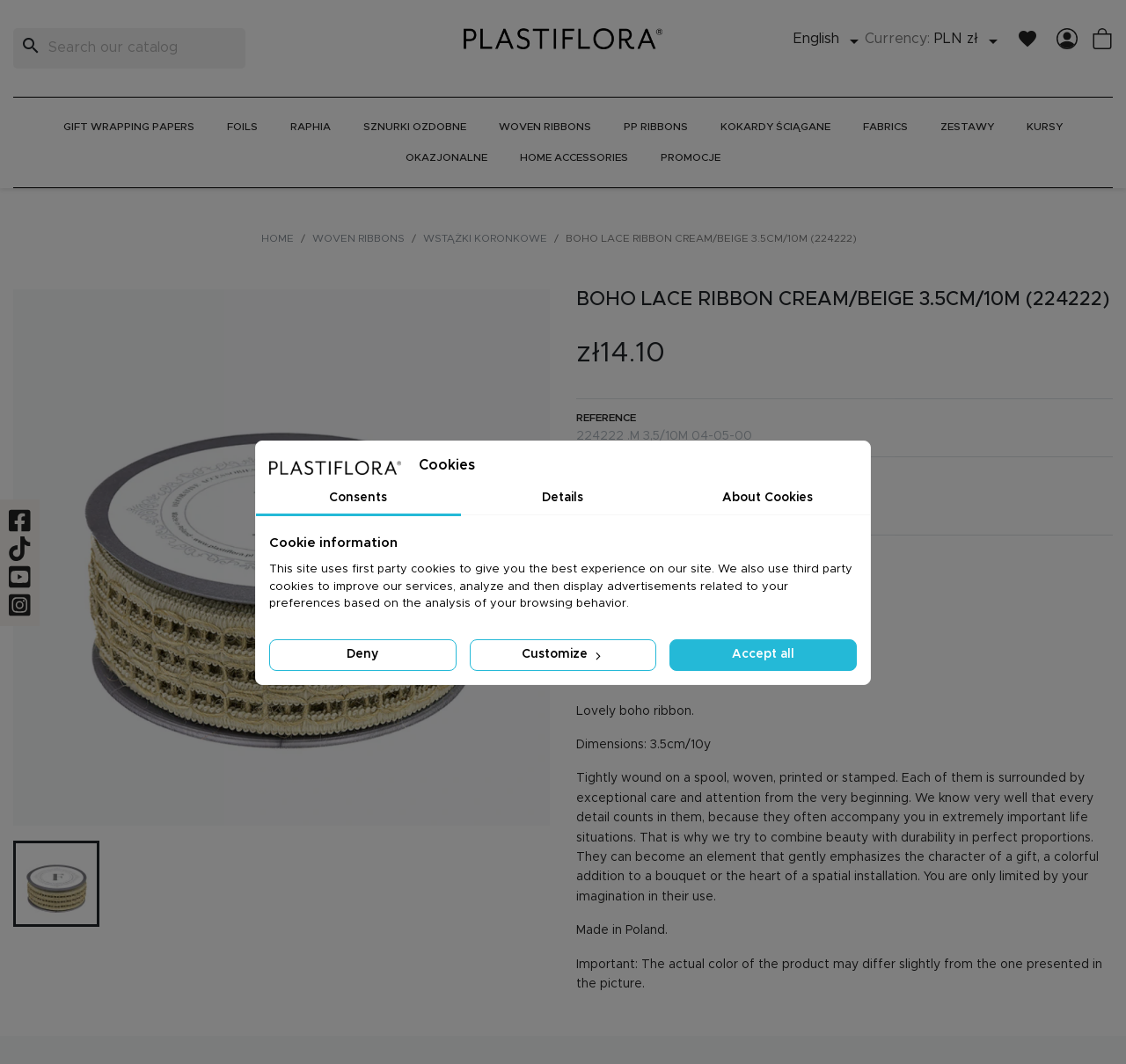Provide the bounding box coordinates of the section that needs to be clicked to accomplish the following instruction: "Ask about product."

[0.512, 0.604, 0.715, 0.639]